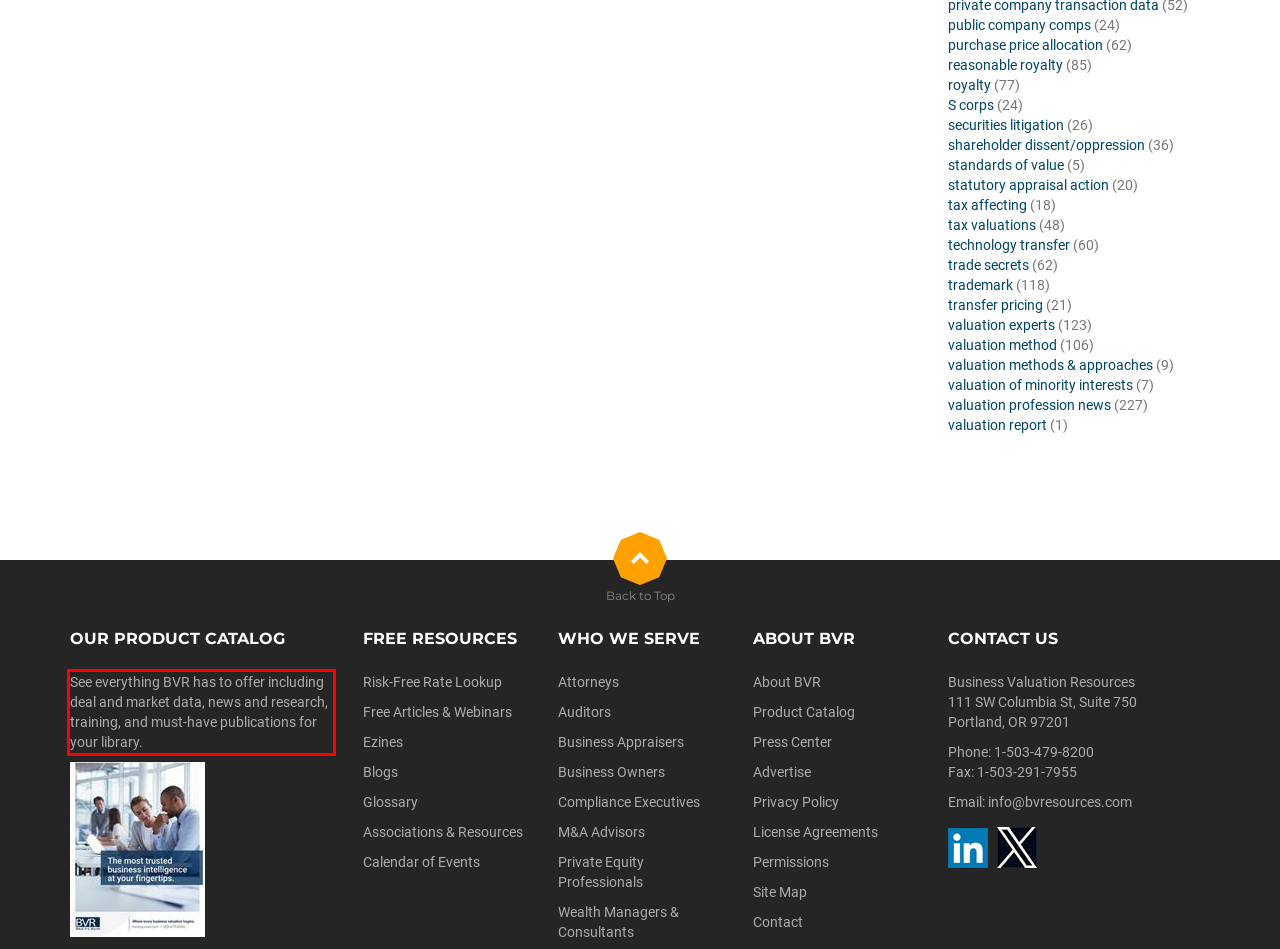Inspect the webpage screenshot that has a red bounding box and use OCR technology to read and display the text inside the red bounding box.

See everything BVR has to offer including deal and market data, news and research, training, and must-have publications for your library.